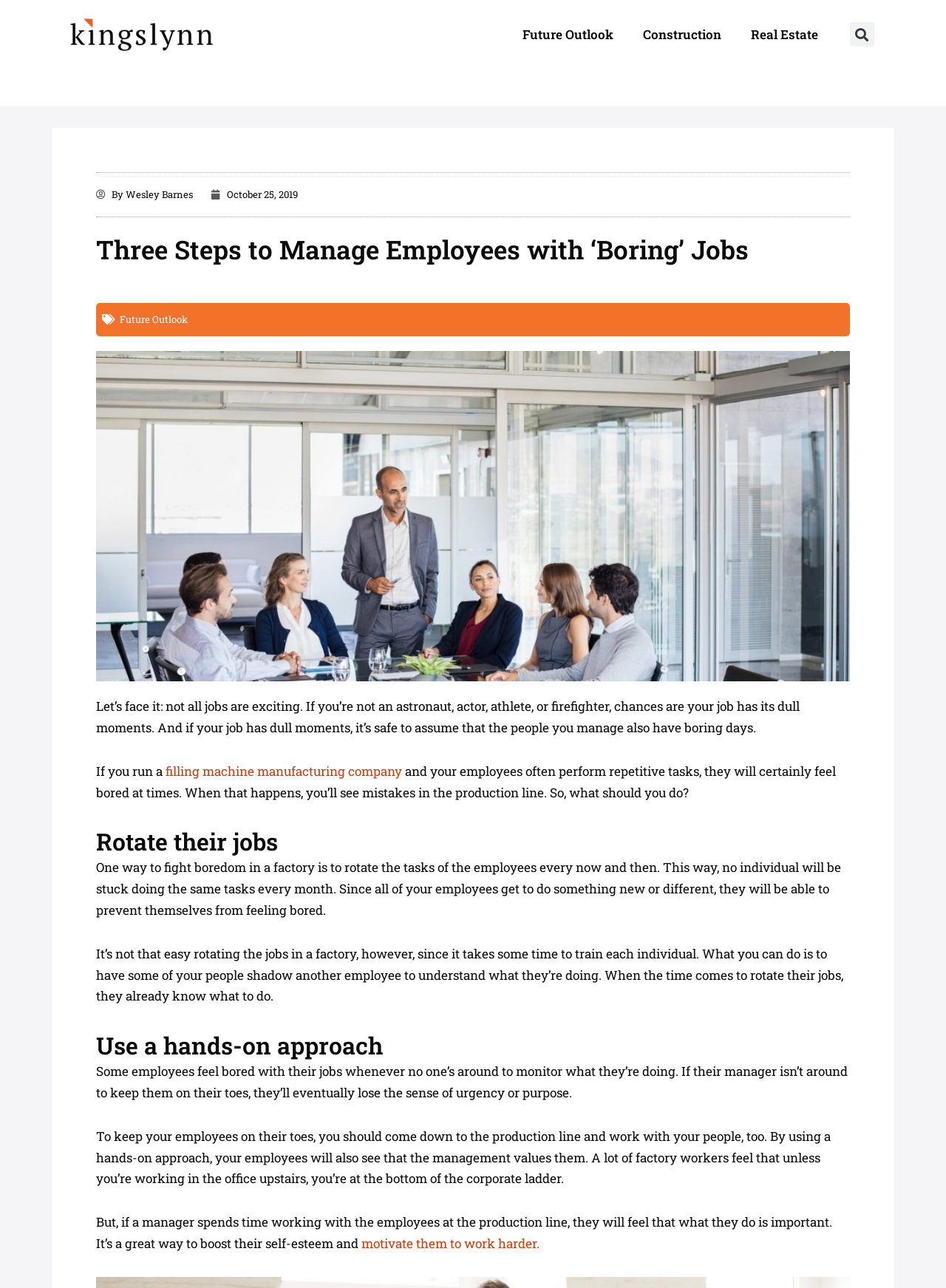Please specify the bounding box coordinates of the clickable section necessary to execute the following command: "Learn about managing employees with boring jobs".

[0.102, 0.18, 0.898, 0.206]